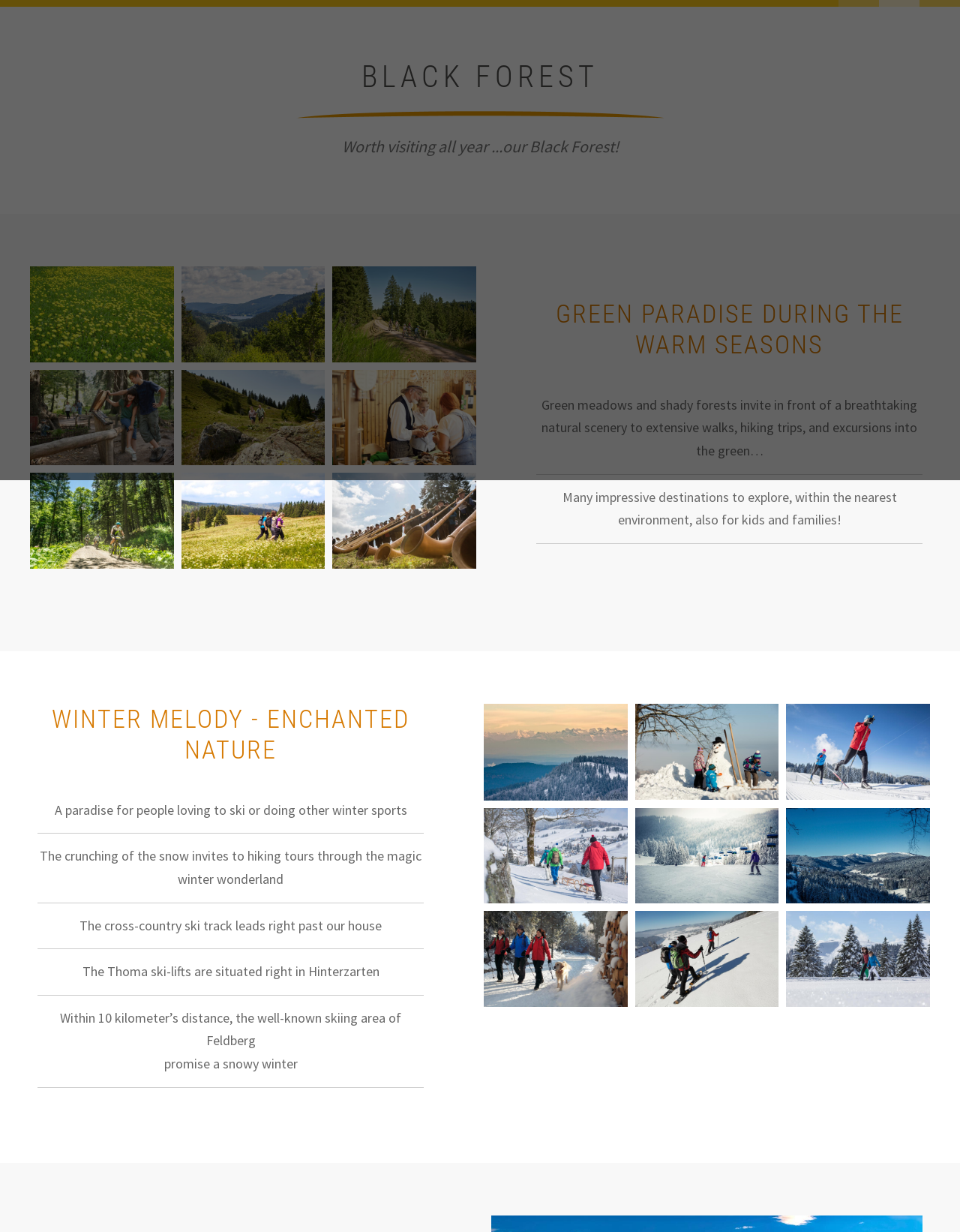Using the webpage screenshot, locate the HTML element that fits the following description and provide its bounding box: "title="Löwenzahnblüte"".

[0.031, 0.248, 0.181, 0.26]